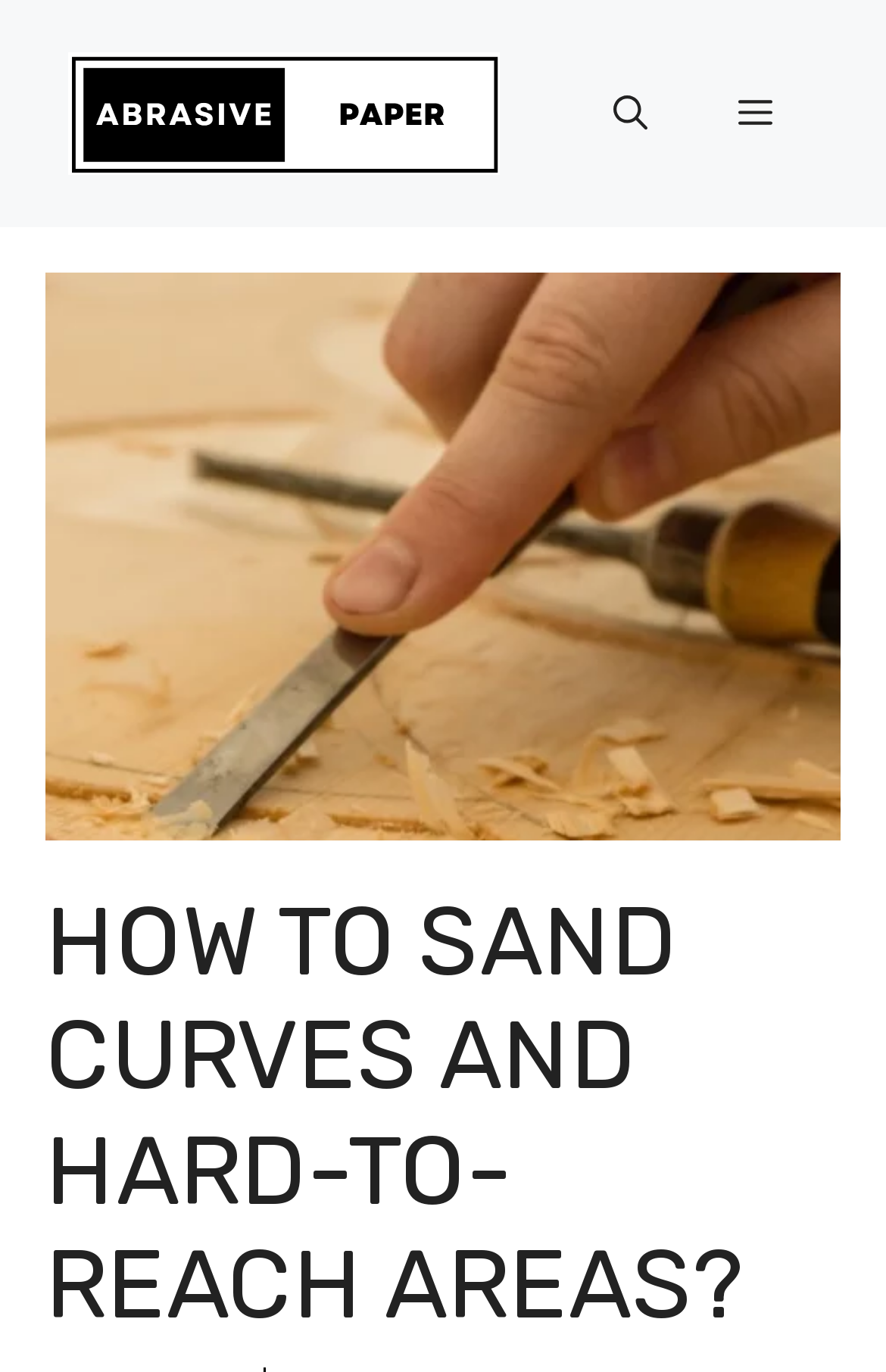Reply to the question with a single word or phrase:
What is the shape of the figure below the heading?

Rectangle